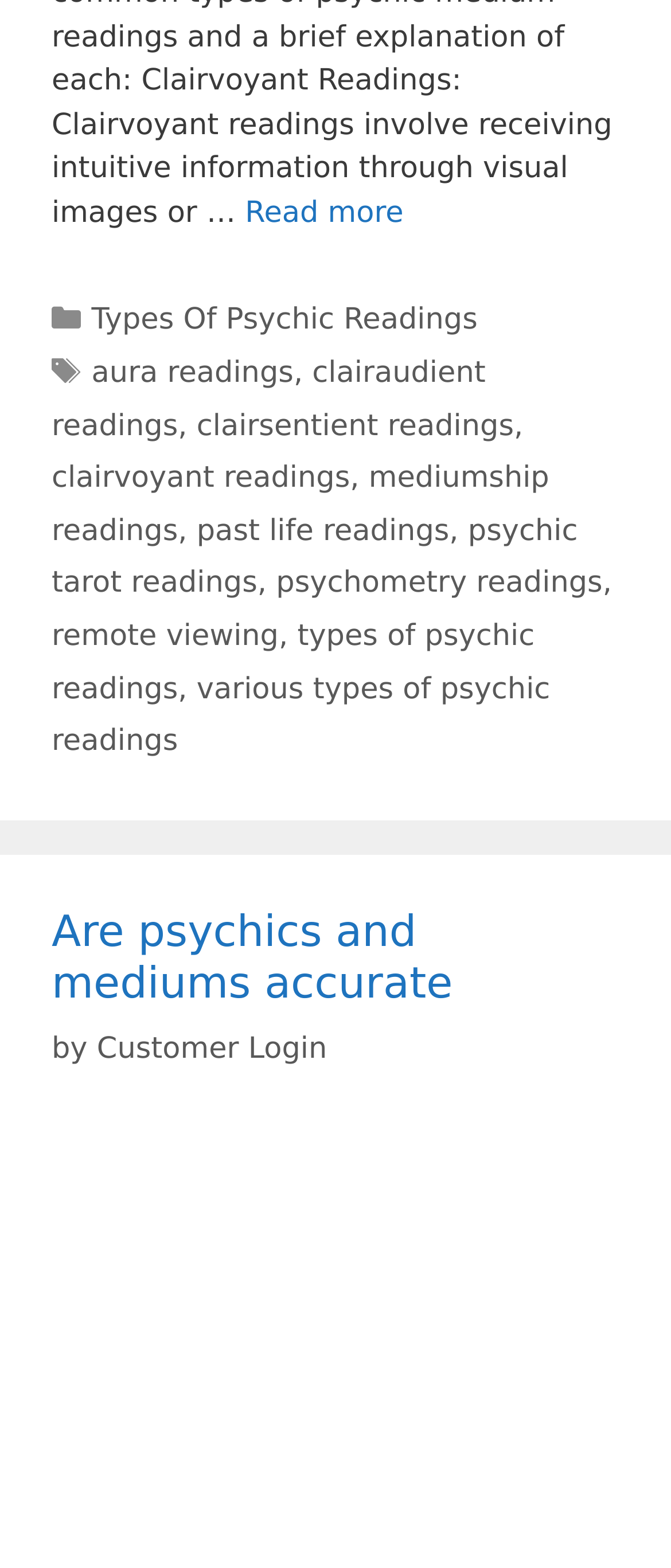What is the tone of the webpage?
Please give a detailed and elaborate explanation in response to the question.

The tone of the webpage appears to be informative, as it provides links and text about different types of psychic and medium readings, without any emotional or sensational language, suggesting a neutral and educational tone.